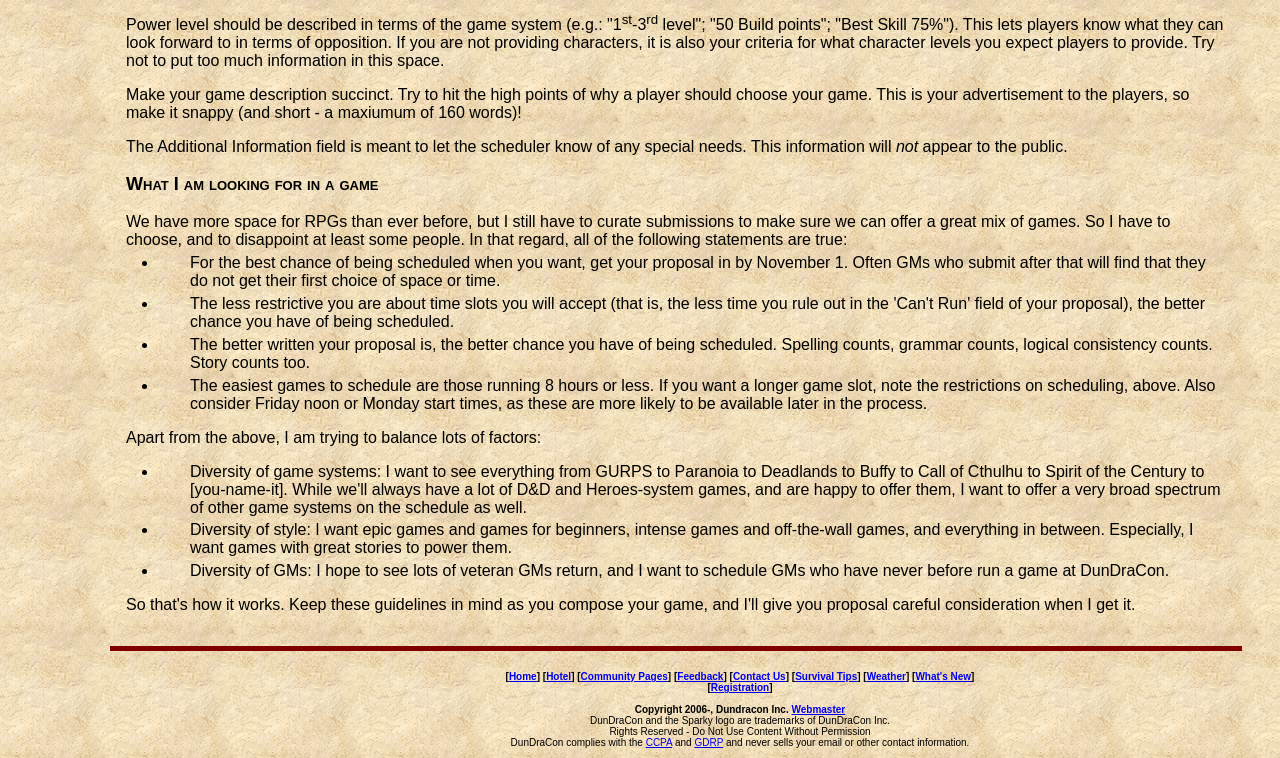Show the bounding box coordinates of the region that should be clicked to follow the instruction: "Click the 'Home' link."

[0.398, 0.885, 0.419, 0.9]